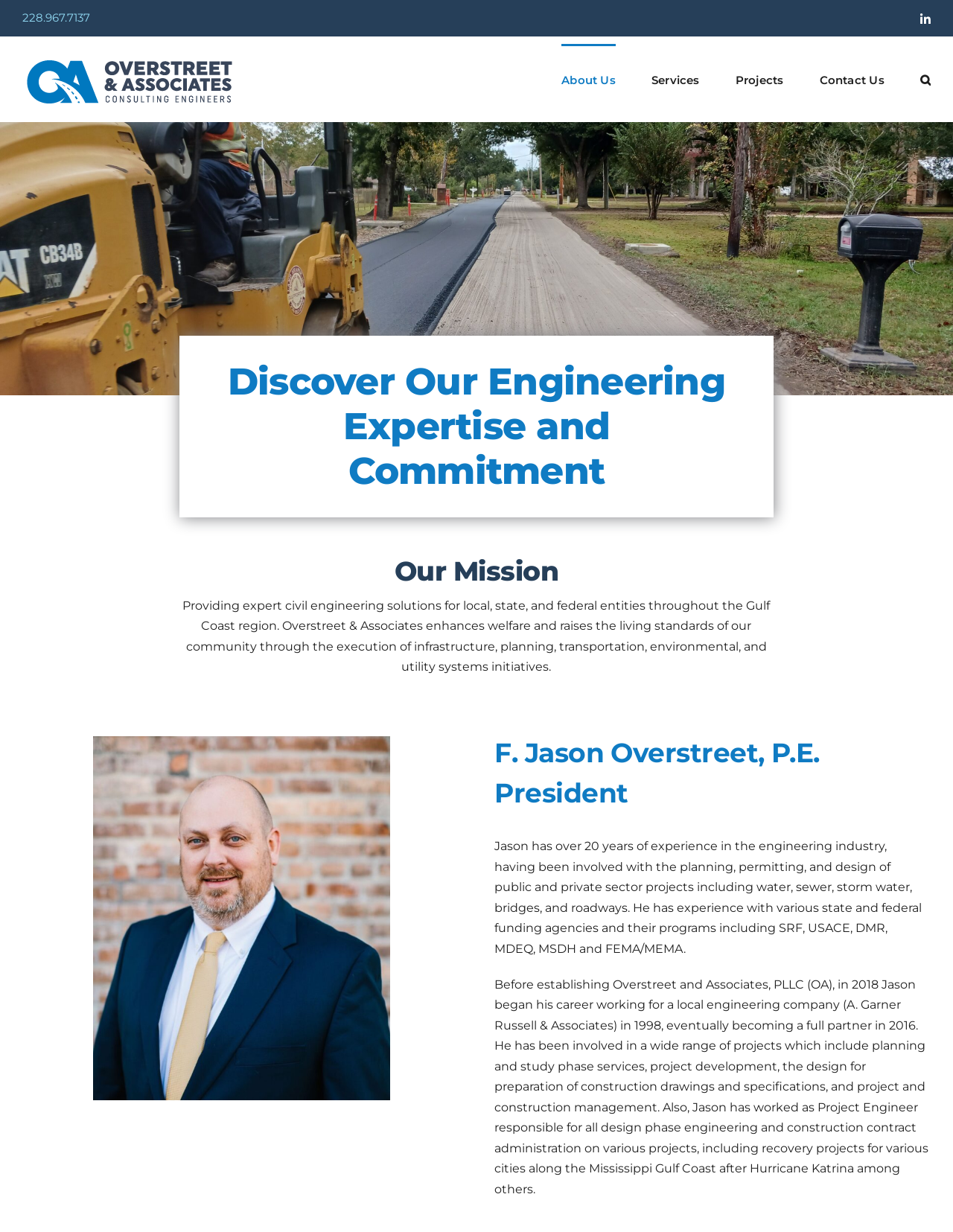What is the phone number of Overstreet & Associates?
Please answer the question with as much detail and depth as you can.

I found the phone number by looking at the StaticText element with the text '228.967.7137' at the top of the webpage.